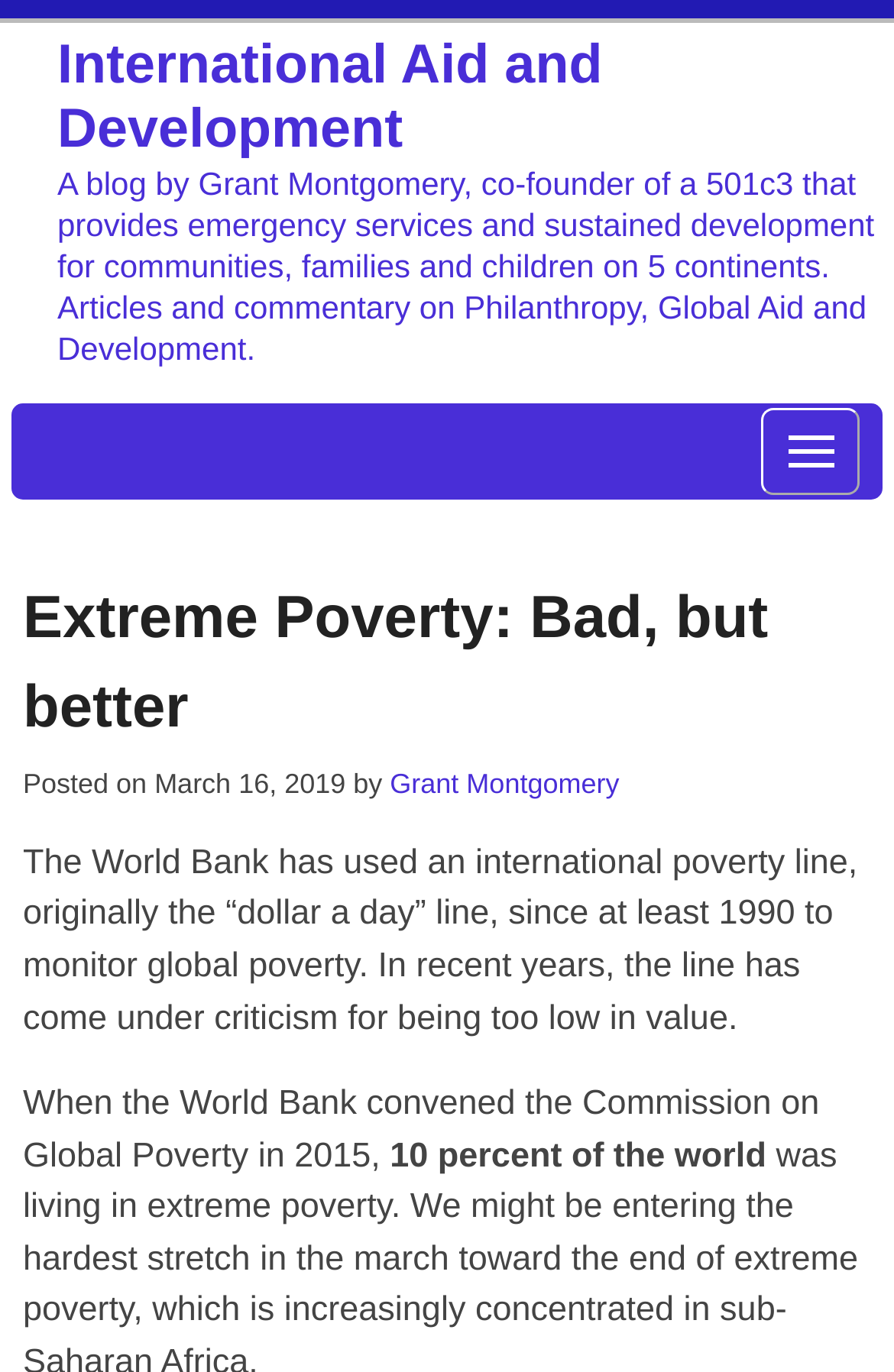Using the information in the image, give a detailed answer to the following question: What percentage of the world is mentioned in the blog post?

The percentage of the world is mentioned in the StaticText element '10 percent of the world'.